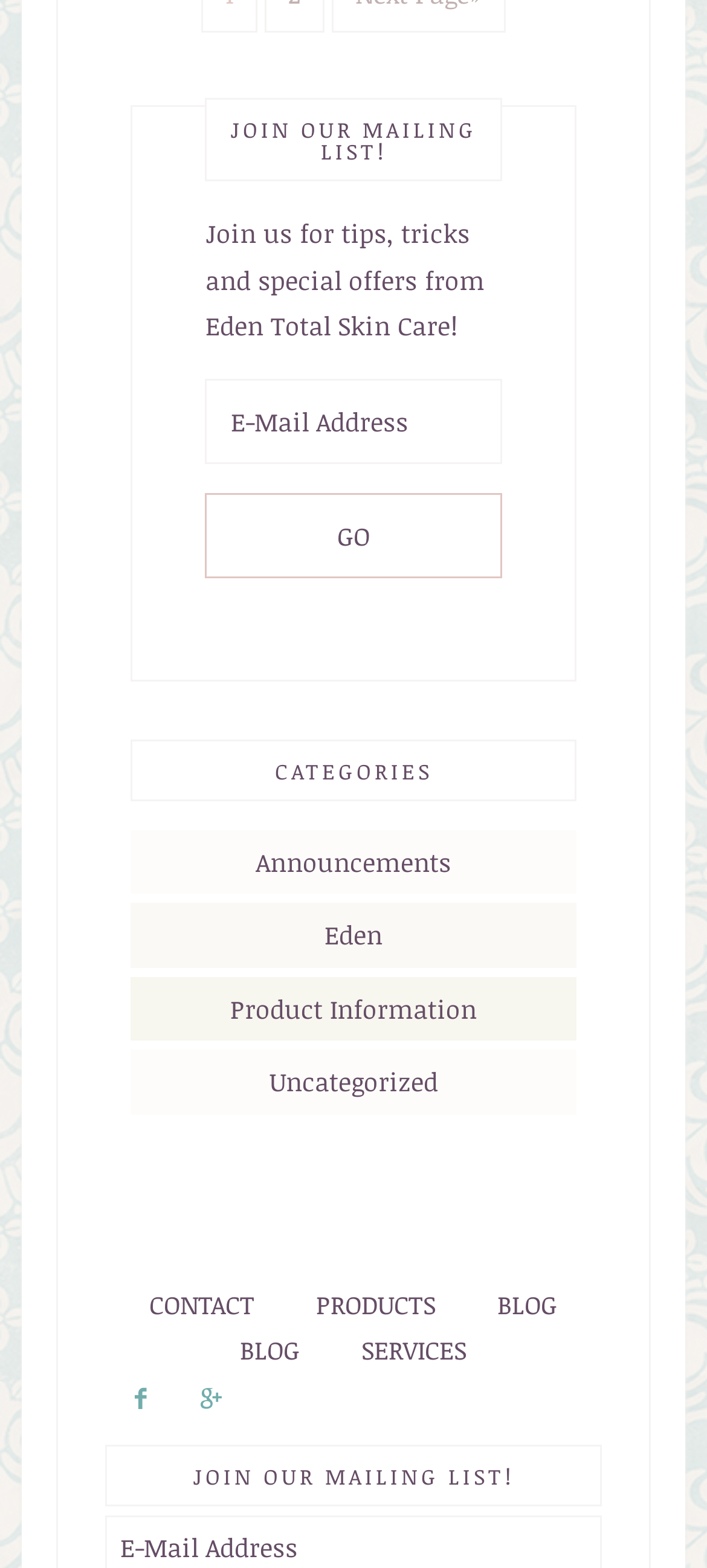What is the text on the button?
Look at the image and respond with a one-word or short phrase answer.

GO